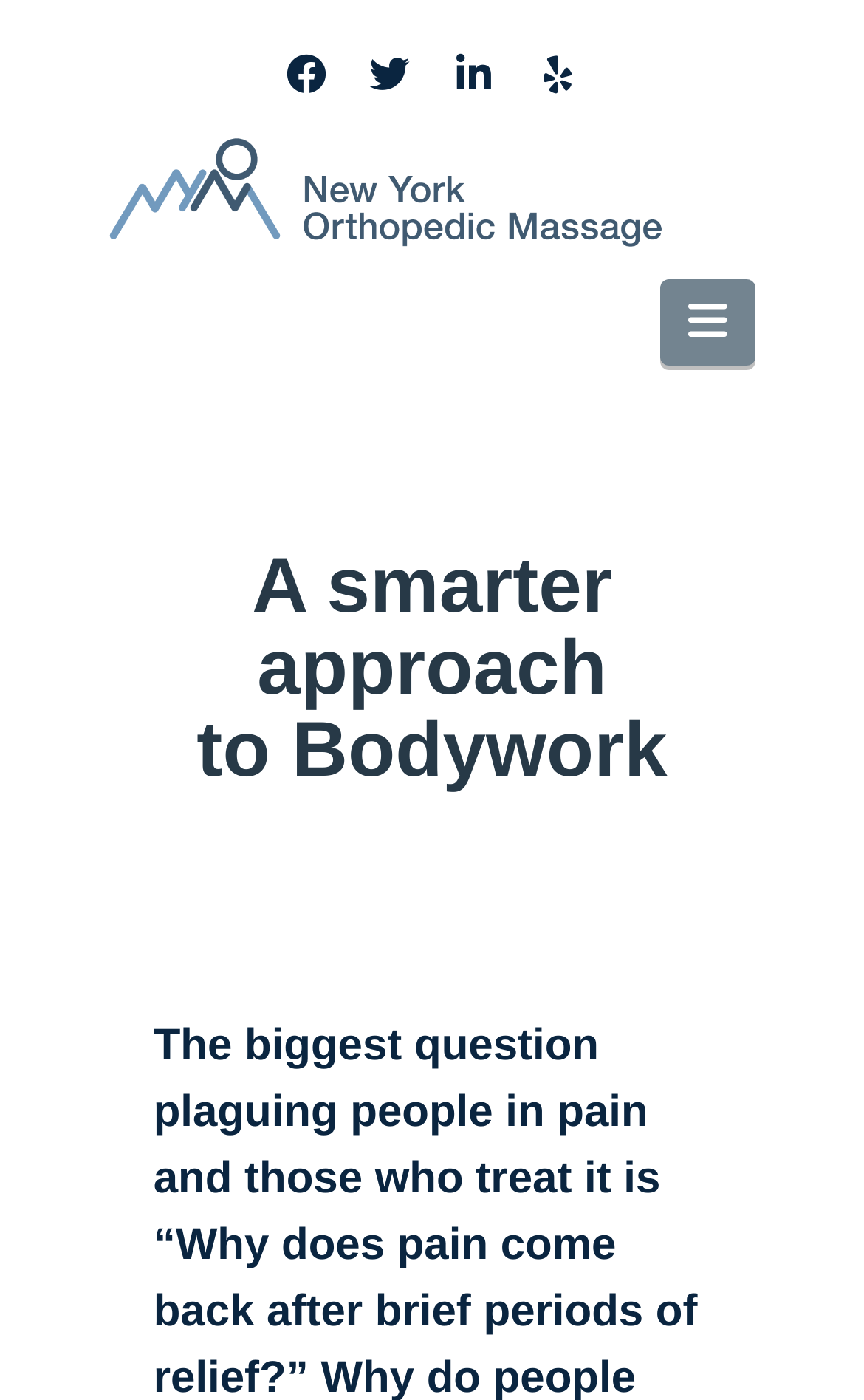Find the bounding box of the element with the following description: "parent_node: Navigation". The coordinates must be four float numbers between 0 and 1, formatted as [left, top, right, bottom].

[0.125, 0.098, 0.766, 0.179]